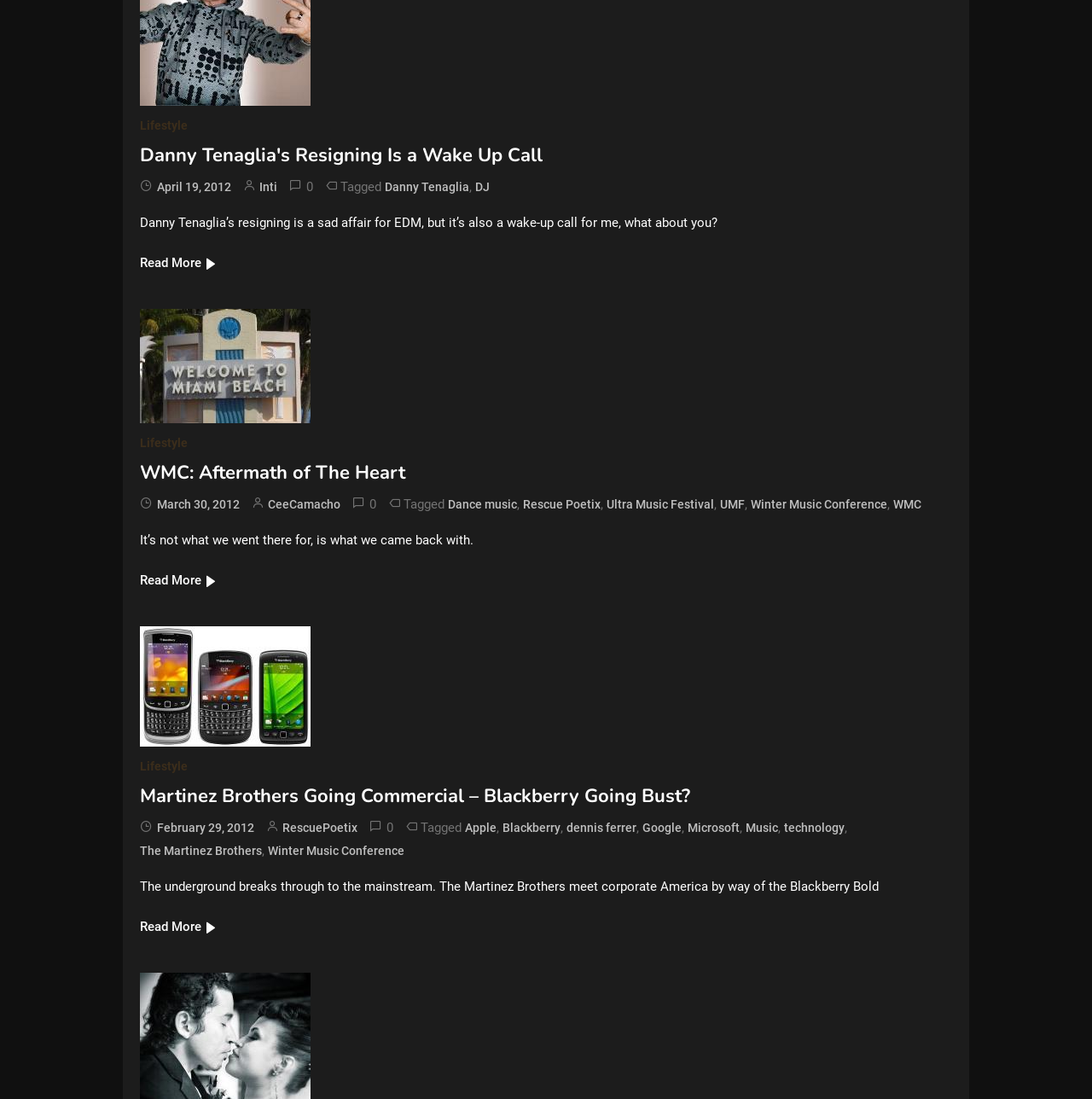Identify the bounding box coordinates necessary to click and complete the given instruction: "Read more about Danny Tenaglia's resigning".

[0.128, 0.229, 0.215, 0.25]